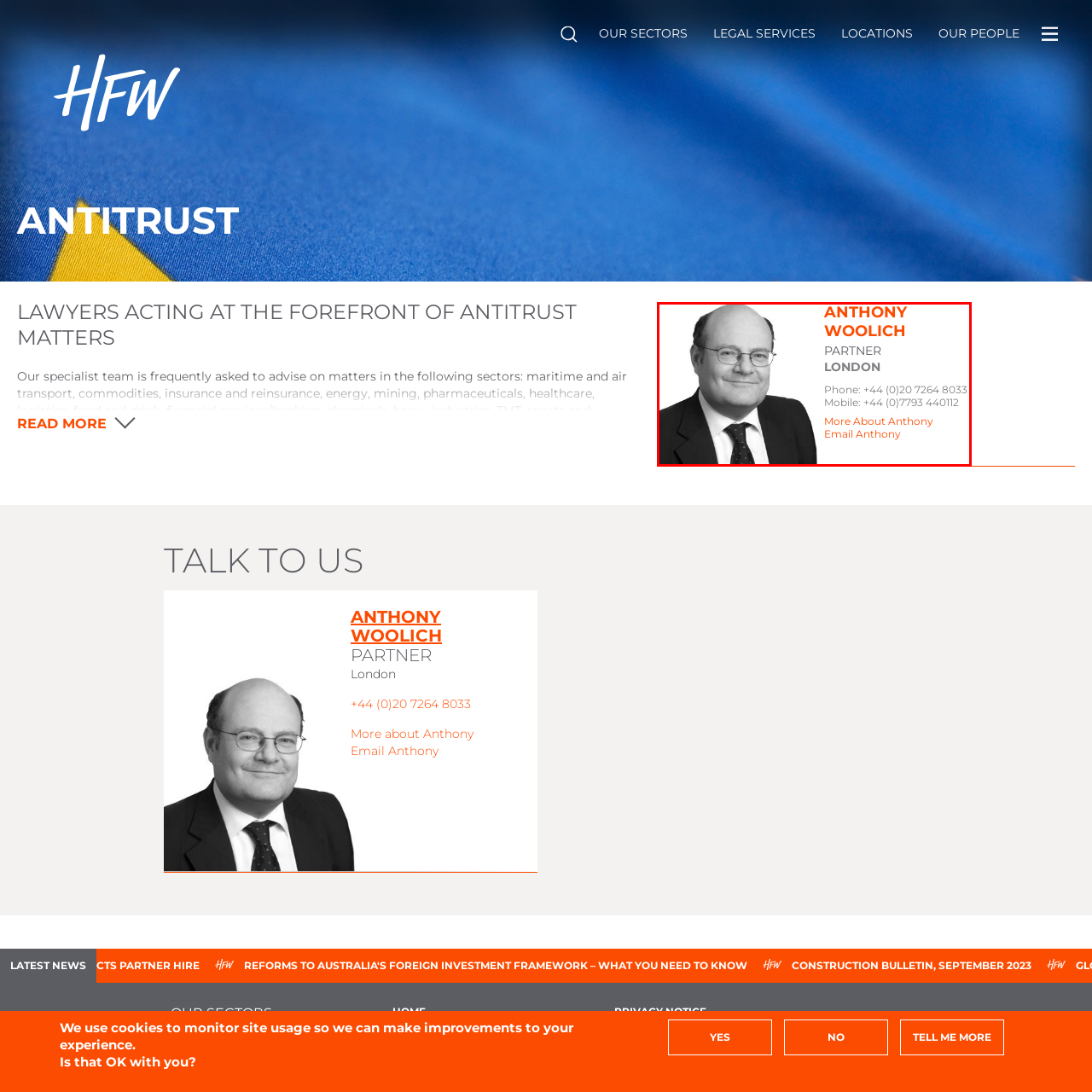Focus on the section within the red boundary and provide a detailed description.

The image features Anthony Woolich, a distinguished partner based in London. He is depicted with a friendly expression, wearing glasses and a smart collared shirt. Accompanying his portrait, the text highlights his name, "ANTHONY WOOLICH," prominently in orange, denoting his professional title as "PARTNER" below. Details regarding his location in London are also included, along with contact information, listing a phone number and a mobile number for direct communication. Additionally, options to learn more about his professional background and to email him are provided, emphasizing his accessibility and expertise in his field.